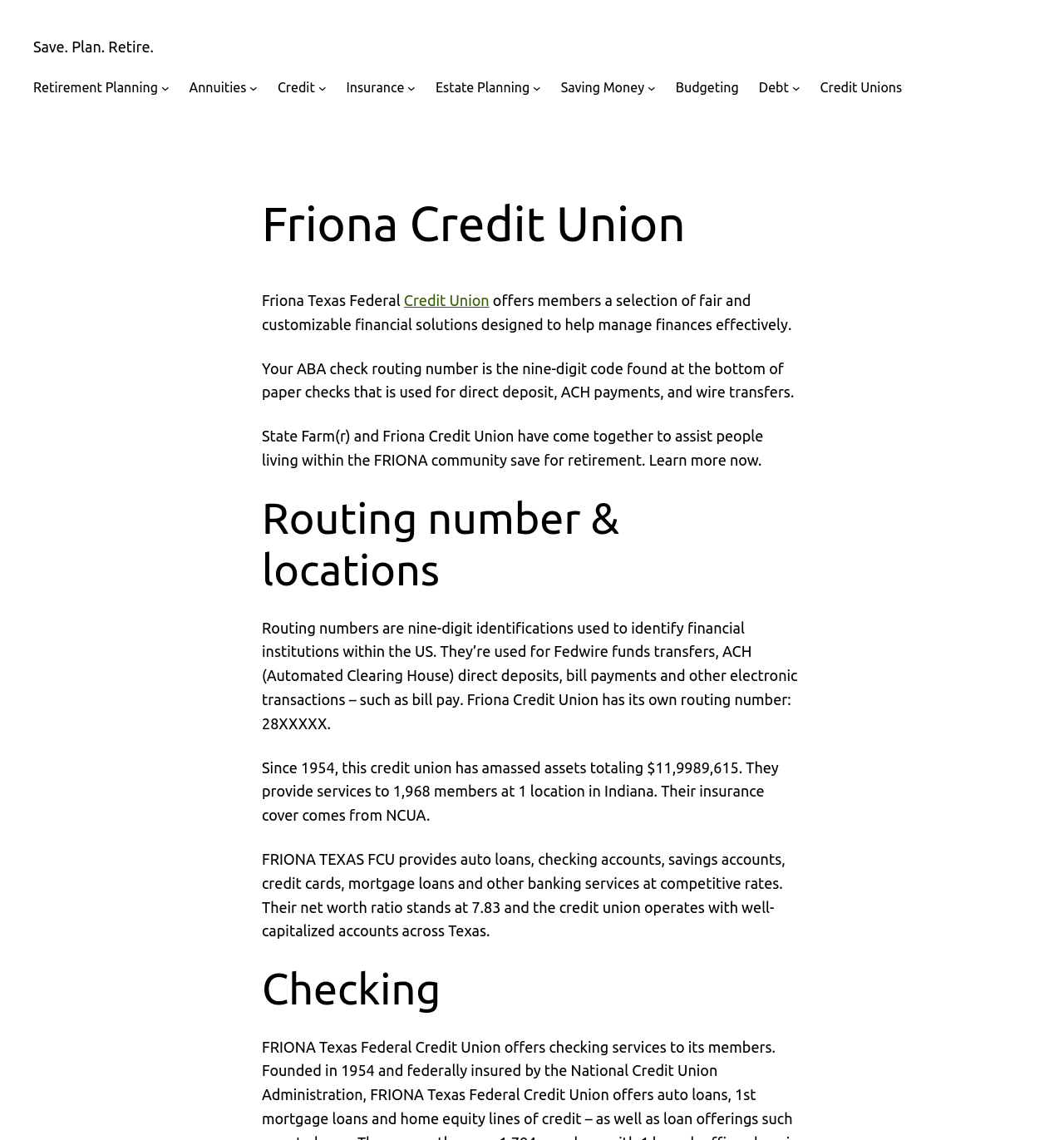Find the bounding box coordinates of the element to click in order to complete the given instruction: "View Checking options."

[0.246, 0.845, 0.754, 0.89]